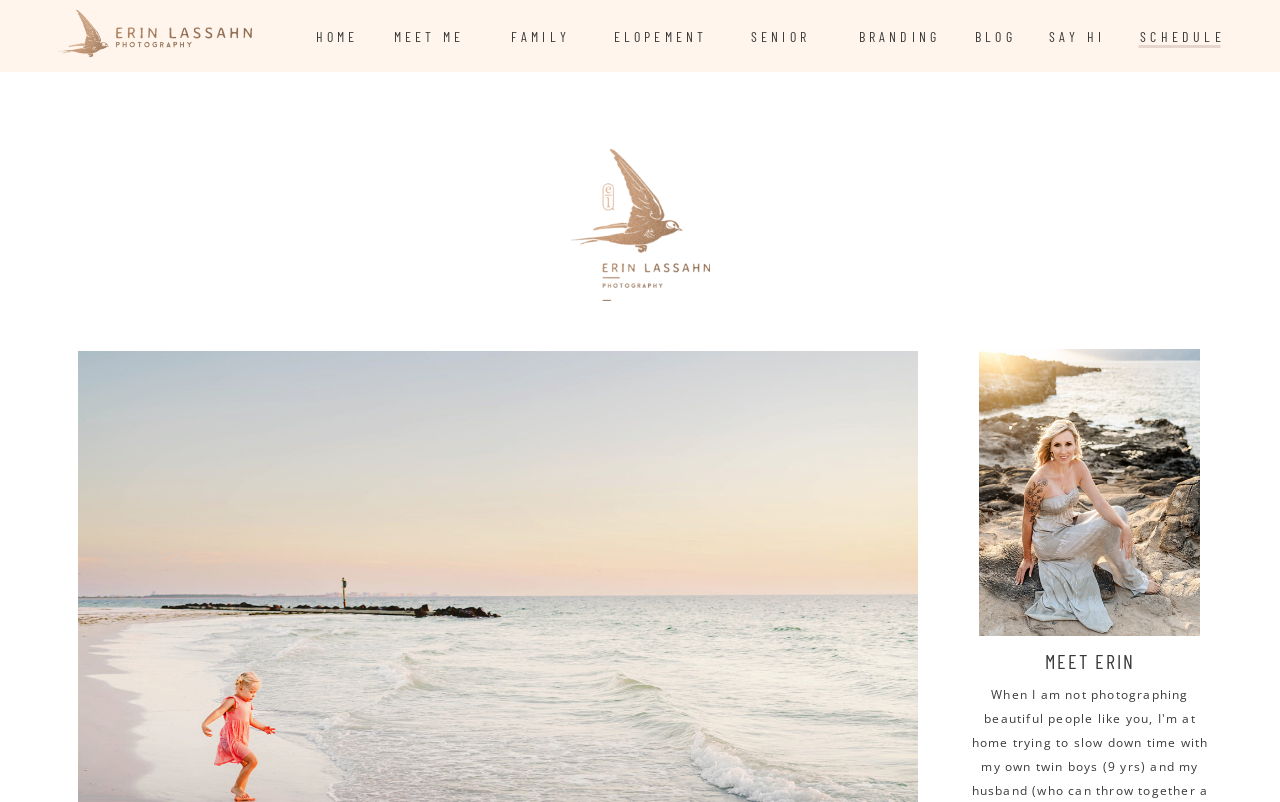Please find the bounding box coordinates (top-left x, top-left y, bottom-right x, bottom-right y) in the screenshot for the UI element described as follows: parent_node: SAY HI

[0.037, 0.01, 0.202, 0.079]